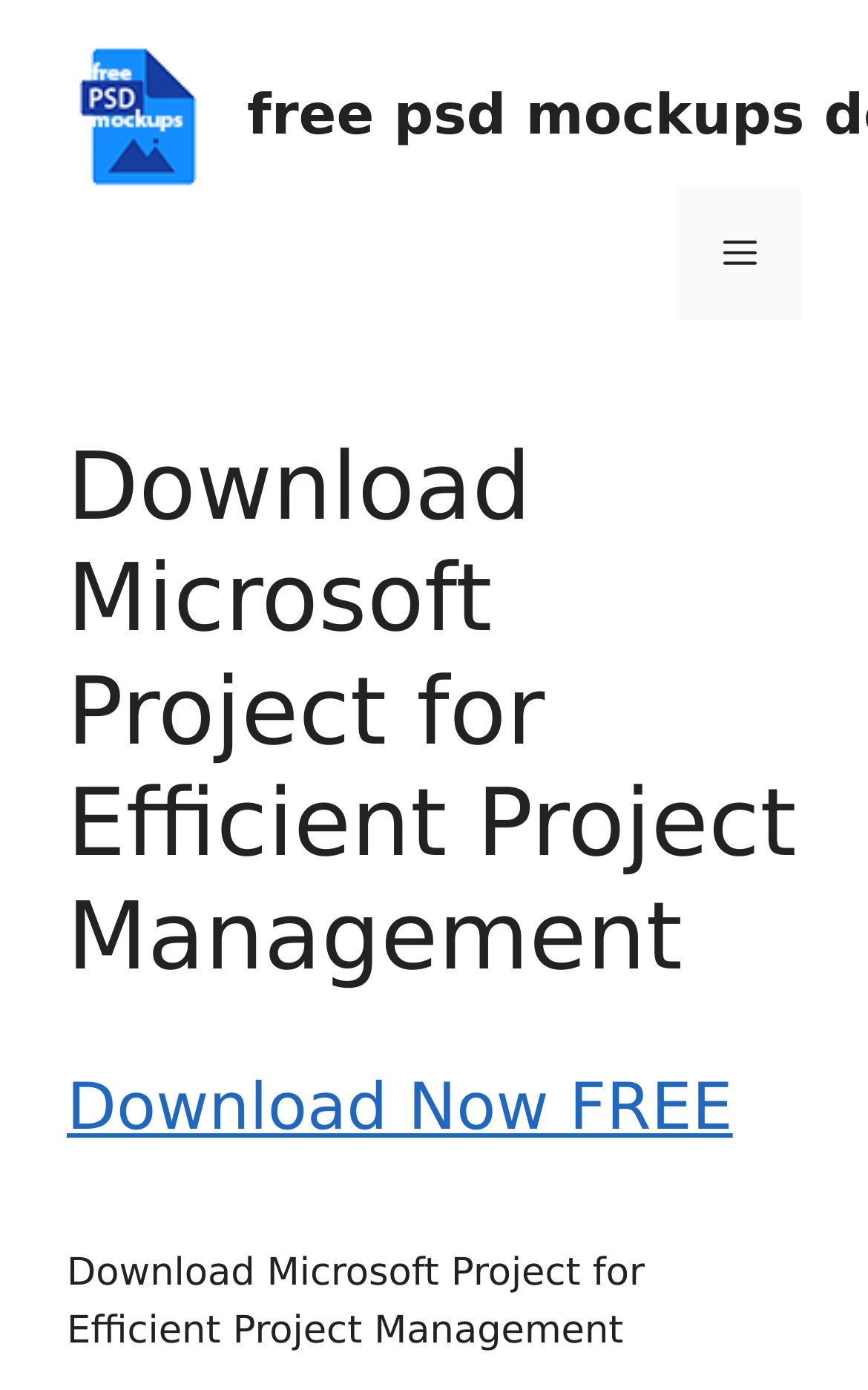Elaborate on the information and visuals displayed on the webpage.

The webpage is about downloading Microsoft Project for efficient project management. At the top, there is a banner that spans the entire width of the page, taking up about a quarter of the screen's height. Within the banner, there is a link to "free psd mockups download" accompanied by an image, positioned near the top-left corner. 

On the top-right corner, there is a navigation menu toggle button labeled "Menu" that, when expanded, controls the primary menu. 

Below the banner, there is a header section that occupies most of the screen's width. It contains a heading that repeats the title "Download Microsoft Project for Efficient Project Management". 

Further down, there is another heading that stands out, "Download Now FREE", which is a clickable link. Below this link, there is a static text that again repeats the title "Download Microsoft Project for Efficient Project Management", positioned near the bottom of the screen.